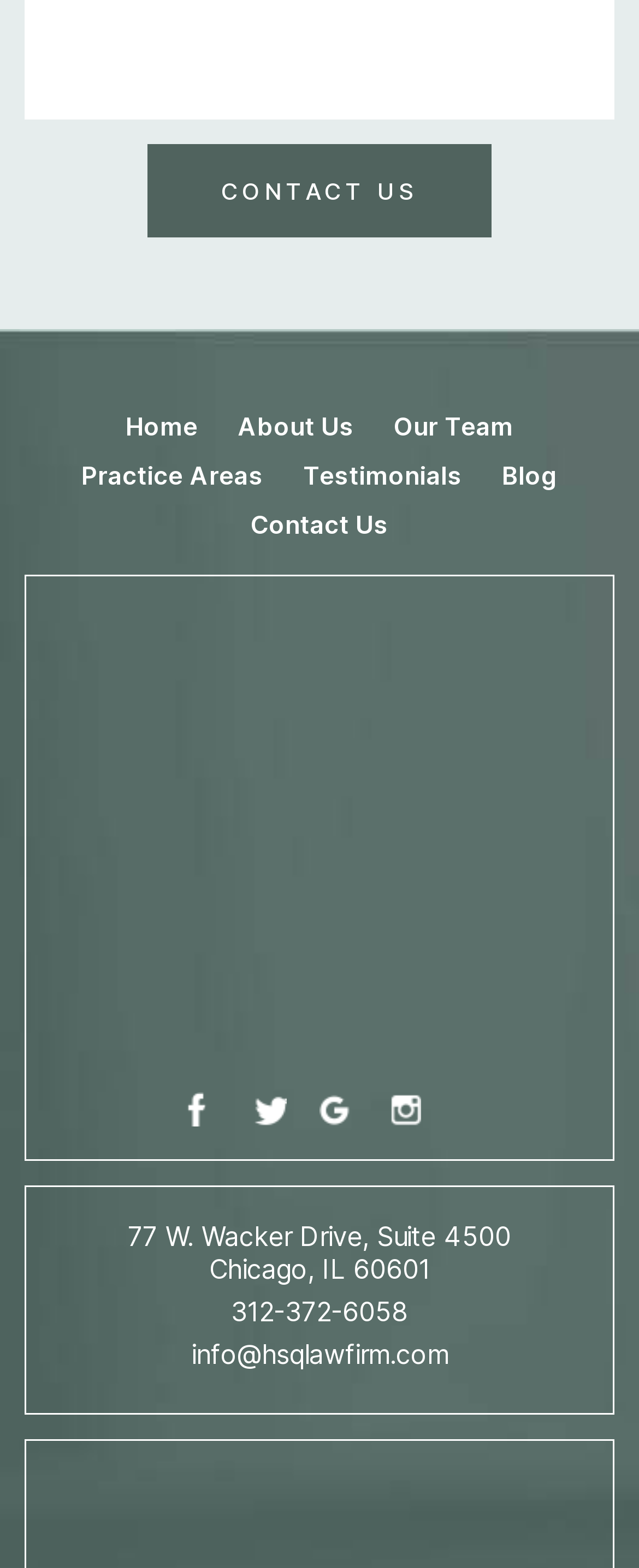Determine the bounding box coordinates of the region to click in order to accomplish the following instruction: "Explore templates". Provide the coordinates as four float numbers between 0 and 1, specifically [left, top, right, bottom].

None